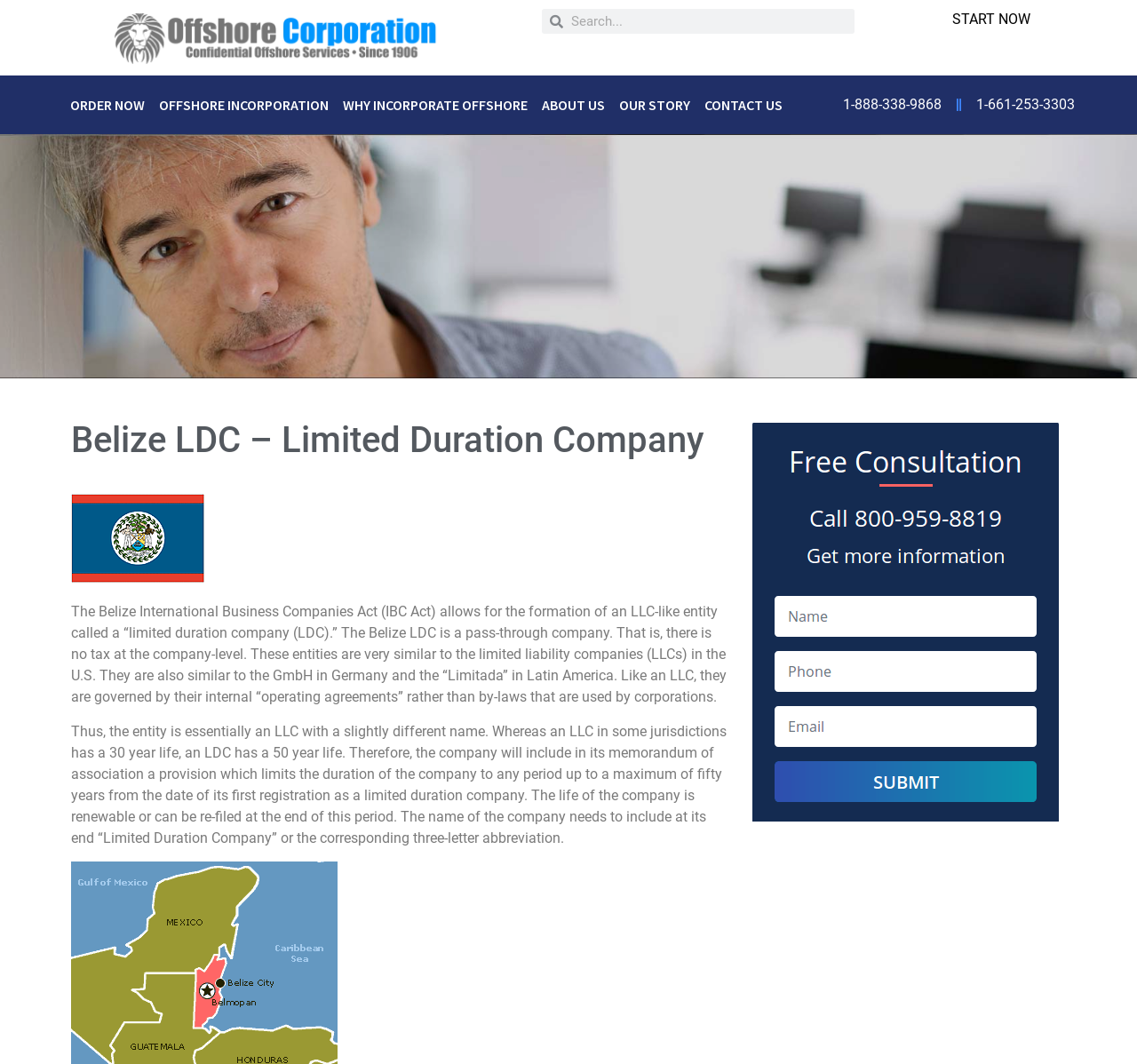Identify the bounding box coordinates of the clickable region necessary to fulfill the following instruction: "Click the 'START NOW' button". The bounding box coordinates should be four float numbers between 0 and 1, i.e., [left, top, right, bottom].

[0.838, 0.008, 0.906, 0.028]